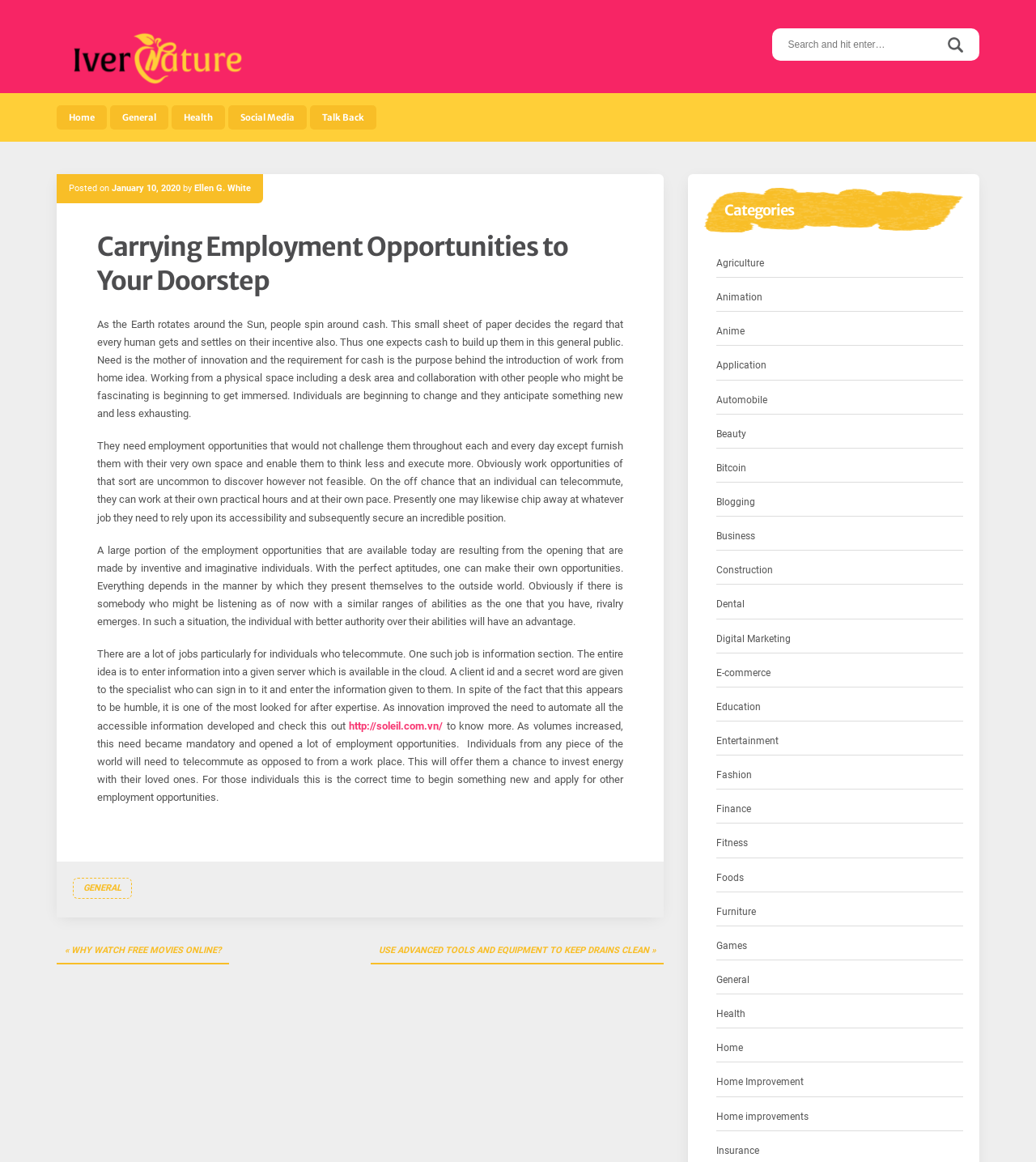Give a one-word or one-phrase response to the question: 
What is the author of the article?

Ellen G. White